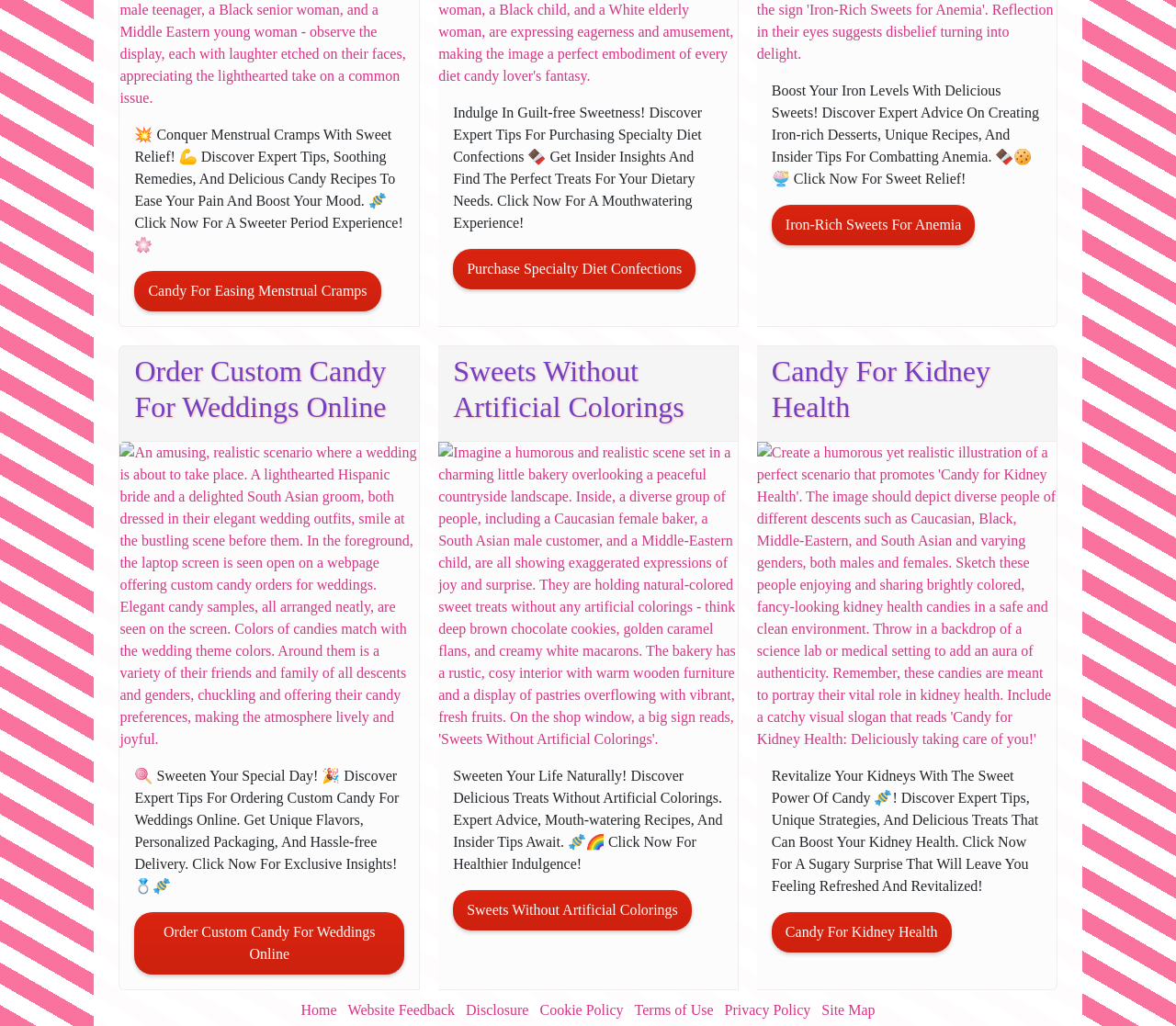What is the purpose of the candies mentioned on the webpage?
By examining the image, provide a one-word or phrase answer.

Health benefits